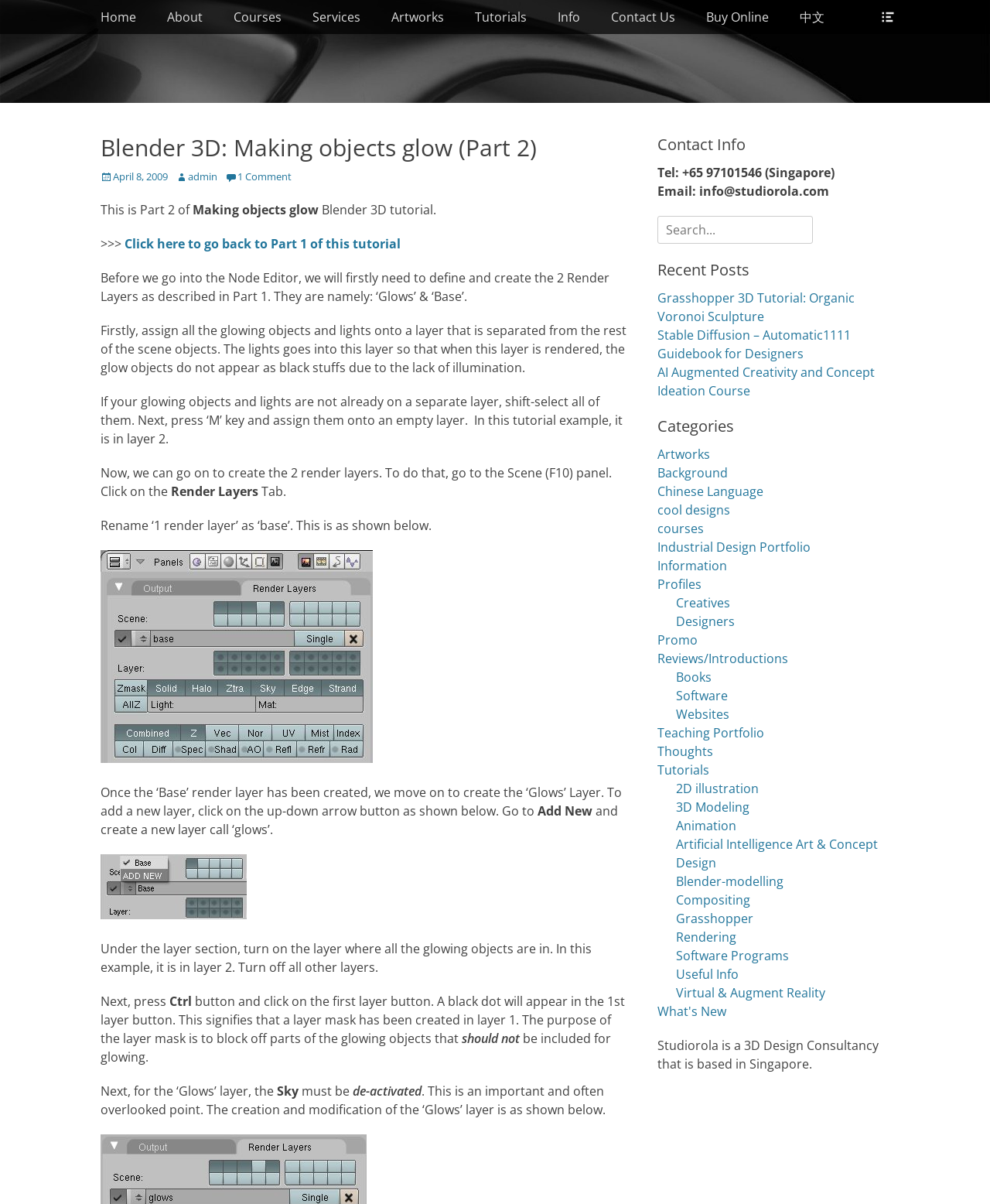Answer succinctly with a single word or phrase:
How many render layers are created in this tutorial?

2